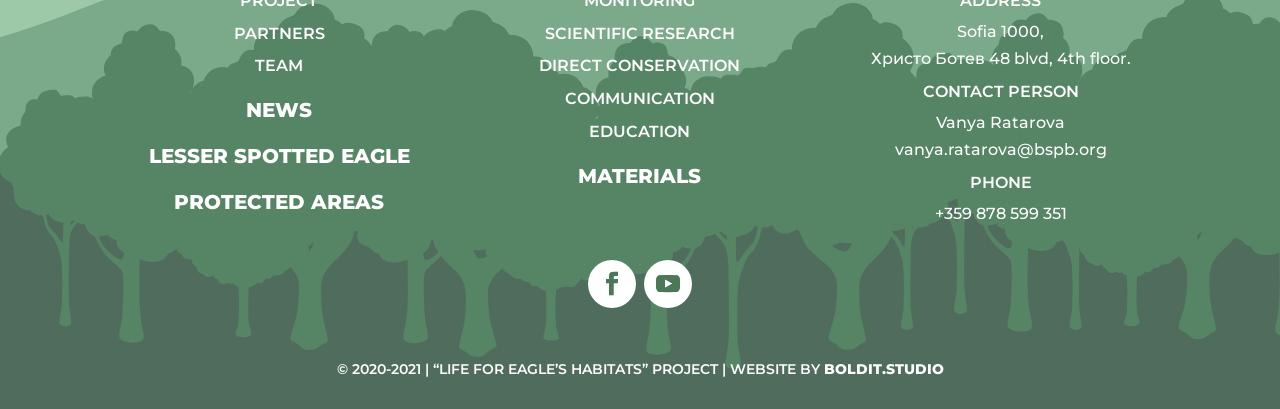Respond to the following question using a concise word or phrase: 
What is the phone number of the organization?

+359 878 599 351